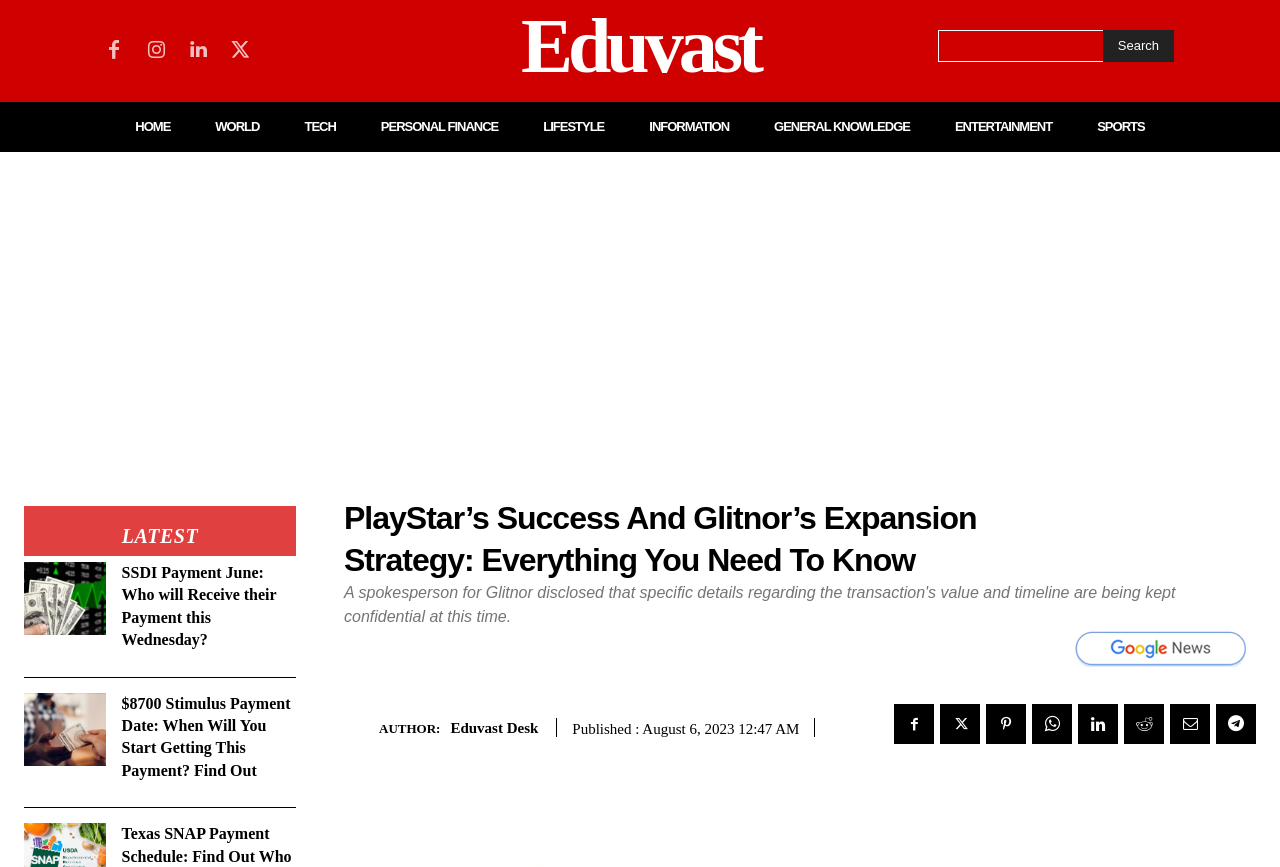Please give a short response to the question using one word or a phrase:
What is the author of the article 'PlayStar’s Success And Glitnor’s Expansion Strategy: Everything You Need To Know'?

Eduvast Desk